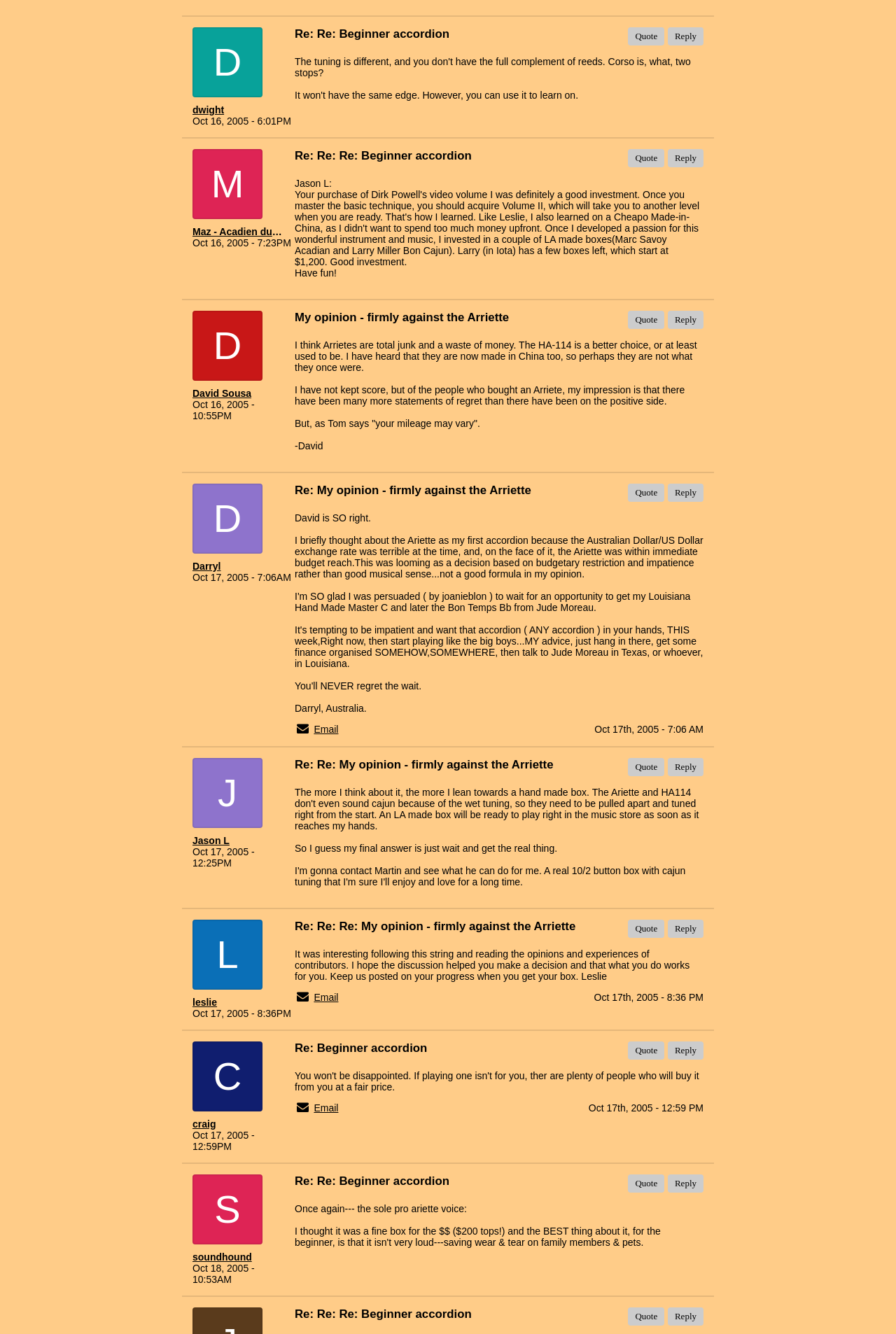Determine the coordinates of the bounding box for the clickable area needed to execute this instruction: "Learn about title and heading tag optimization".

None